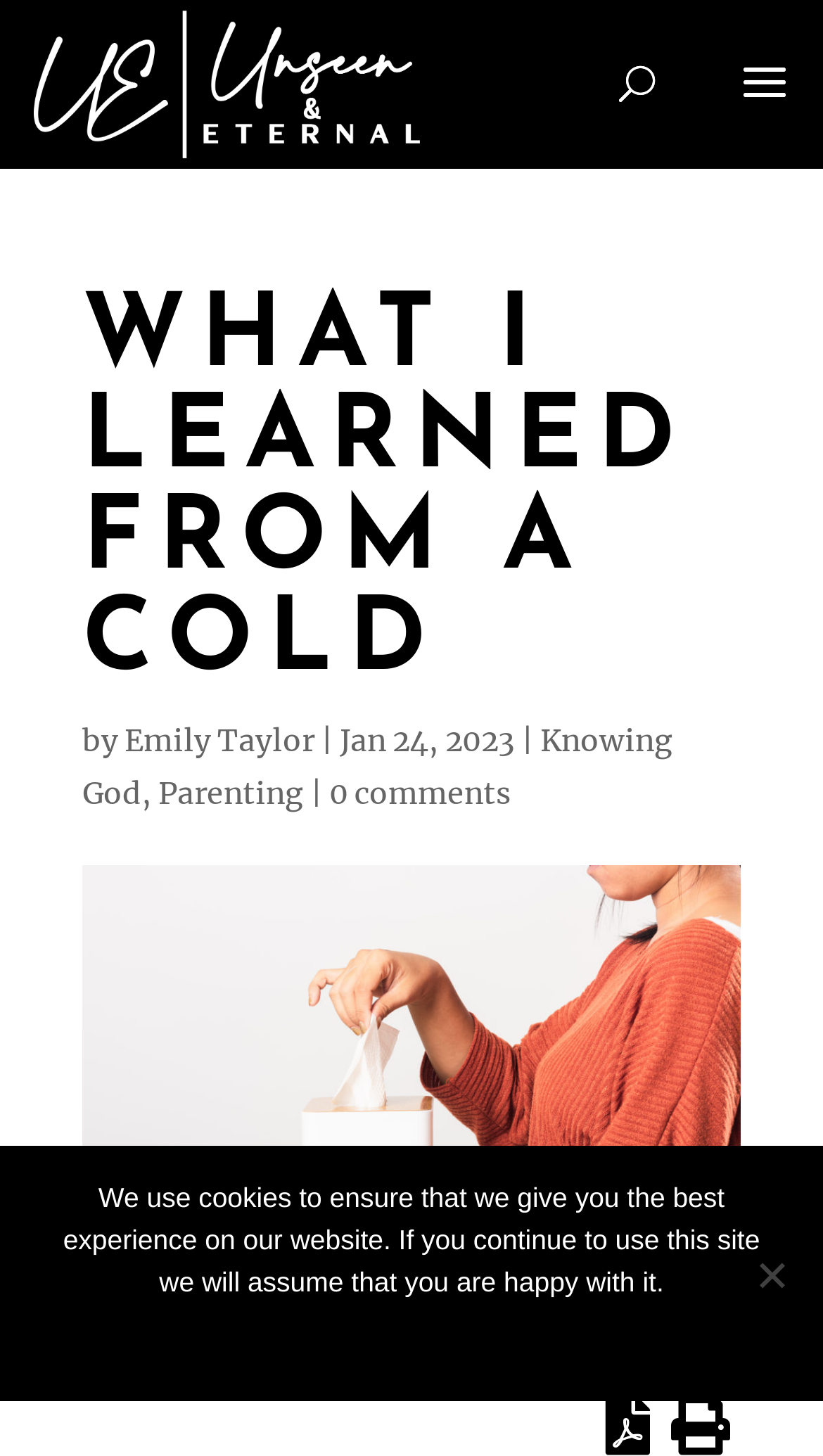How many comments does the article have?
Examine the image and give a concise answer in one word or a short phrase.

0